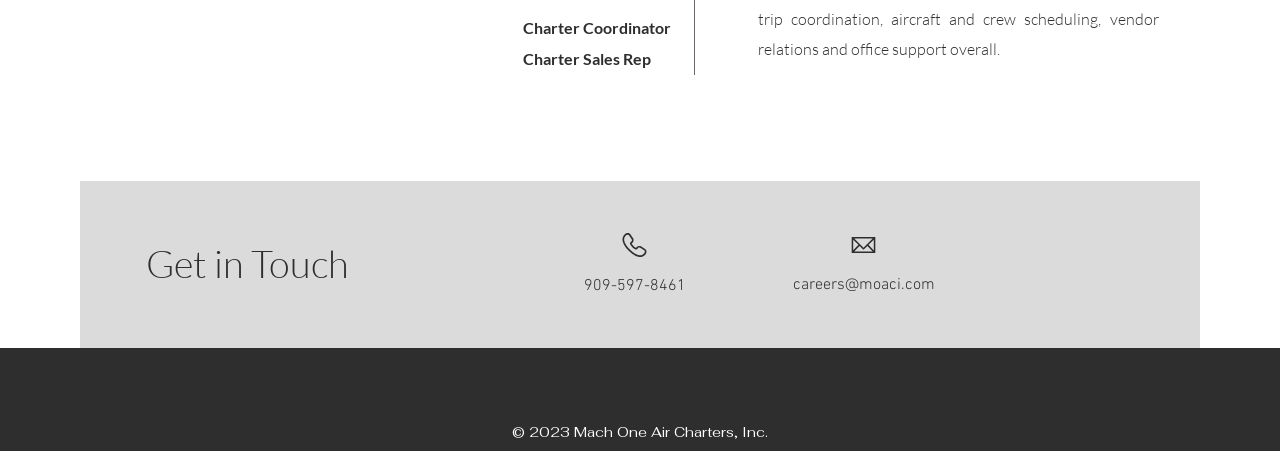Given the webpage screenshot, identify the bounding box of the UI element that matches this description: "909-597-8461".

[0.456, 0.613, 0.536, 0.657]